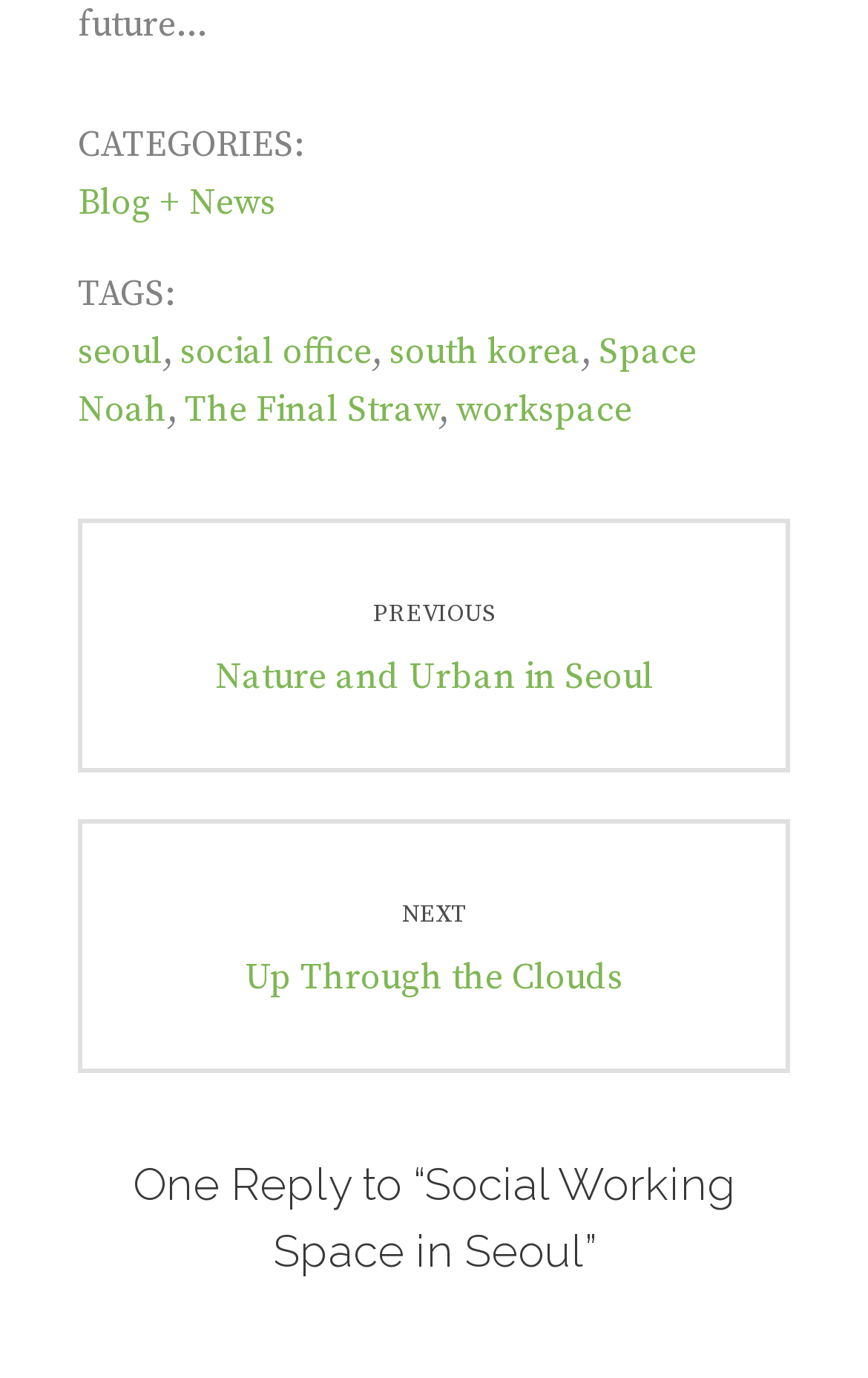Locate the bounding box coordinates of the clickable region to complete the following instruction: "Explore posts."

[0.0, 0.376, 1.0, 0.779]